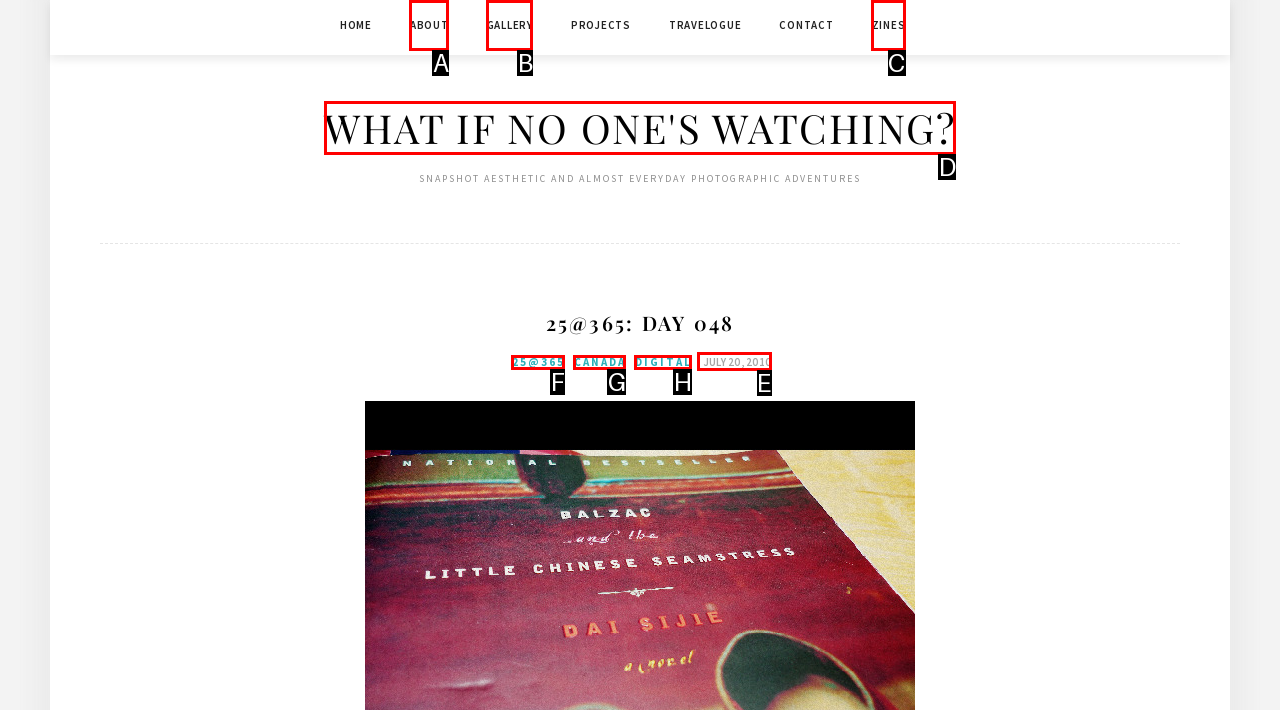Based on the description: What if no one's watching?, find the HTML element that matches it. Provide your answer as the letter of the chosen option.

D